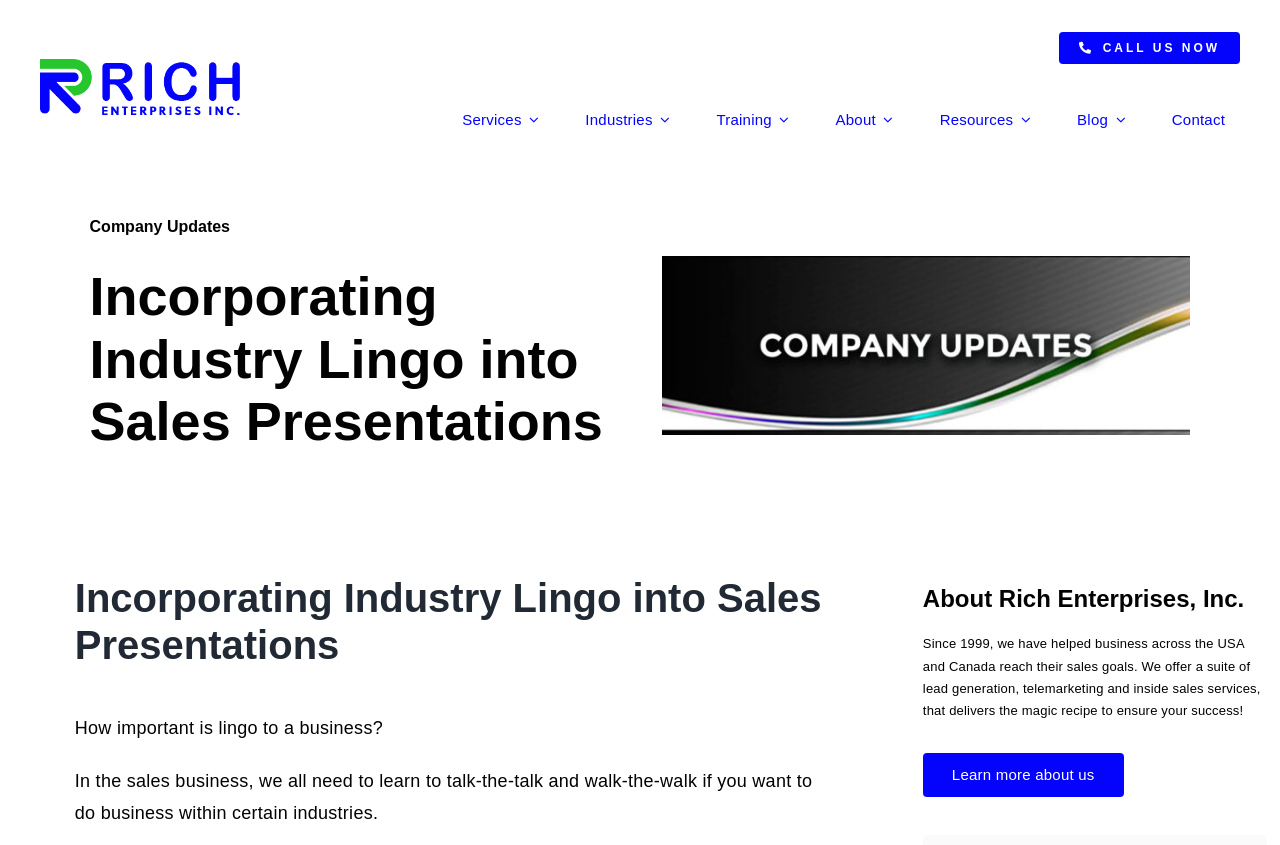What services does the company offer?
Please provide a comprehensive and detailed answer to the question.

I found the answer by reading the StaticText element 'We offer a suite of lead generation, telemarketing and inside sales services, that delivers the magic recipe to ensure your success!' which is located below the heading 'About Rich Enterprises, Inc.'.